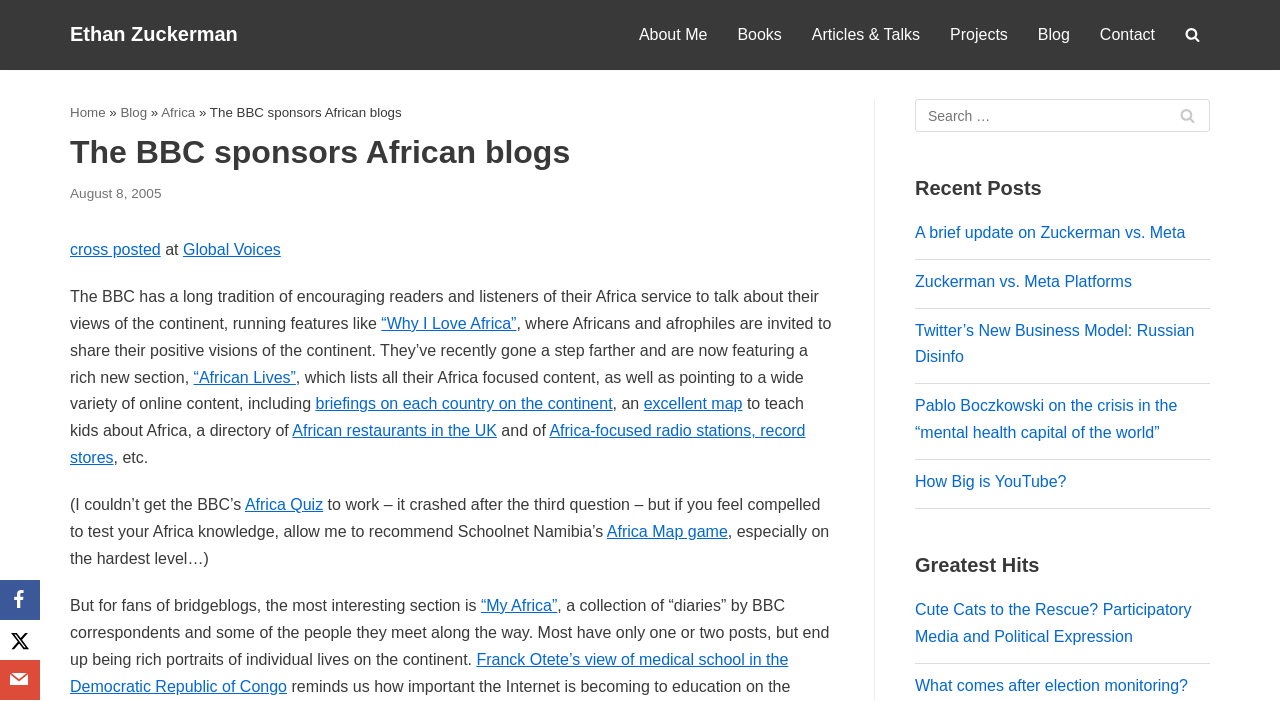Please indicate the bounding box coordinates of the element's region to be clicked to achieve the instruction: "Click on the 'About Me' link". Provide the coordinates as four float numbers between 0 and 1, i.e., [left, top, right, bottom].

[0.499, 0.031, 0.553, 0.068]